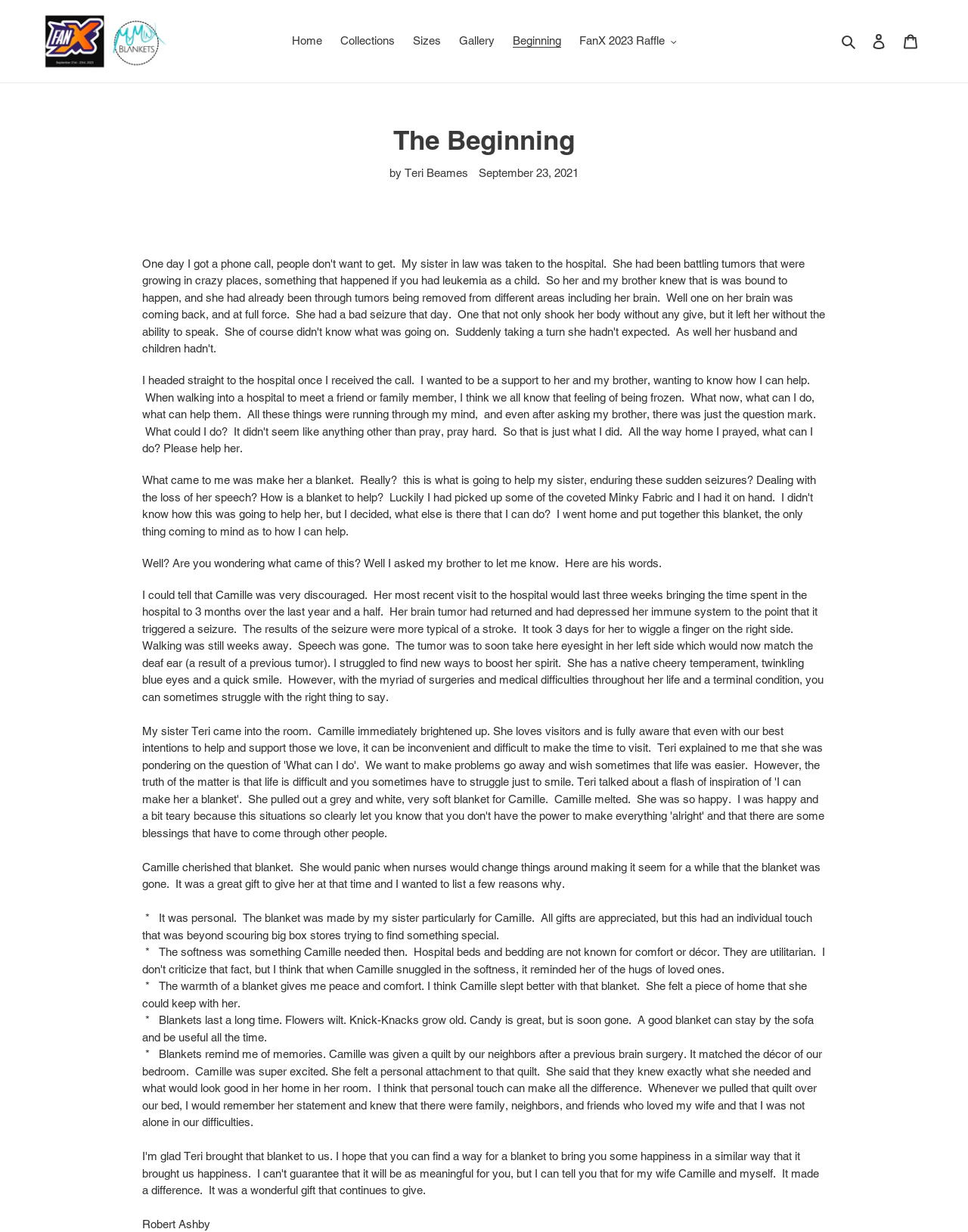Please find the bounding box coordinates of the clickable region needed to complete the following instruction: "Get information about human embryonic stem cells". The bounding box coordinates must consist of four float numbers between 0 and 1, i.e., [left, top, right, bottom].

None